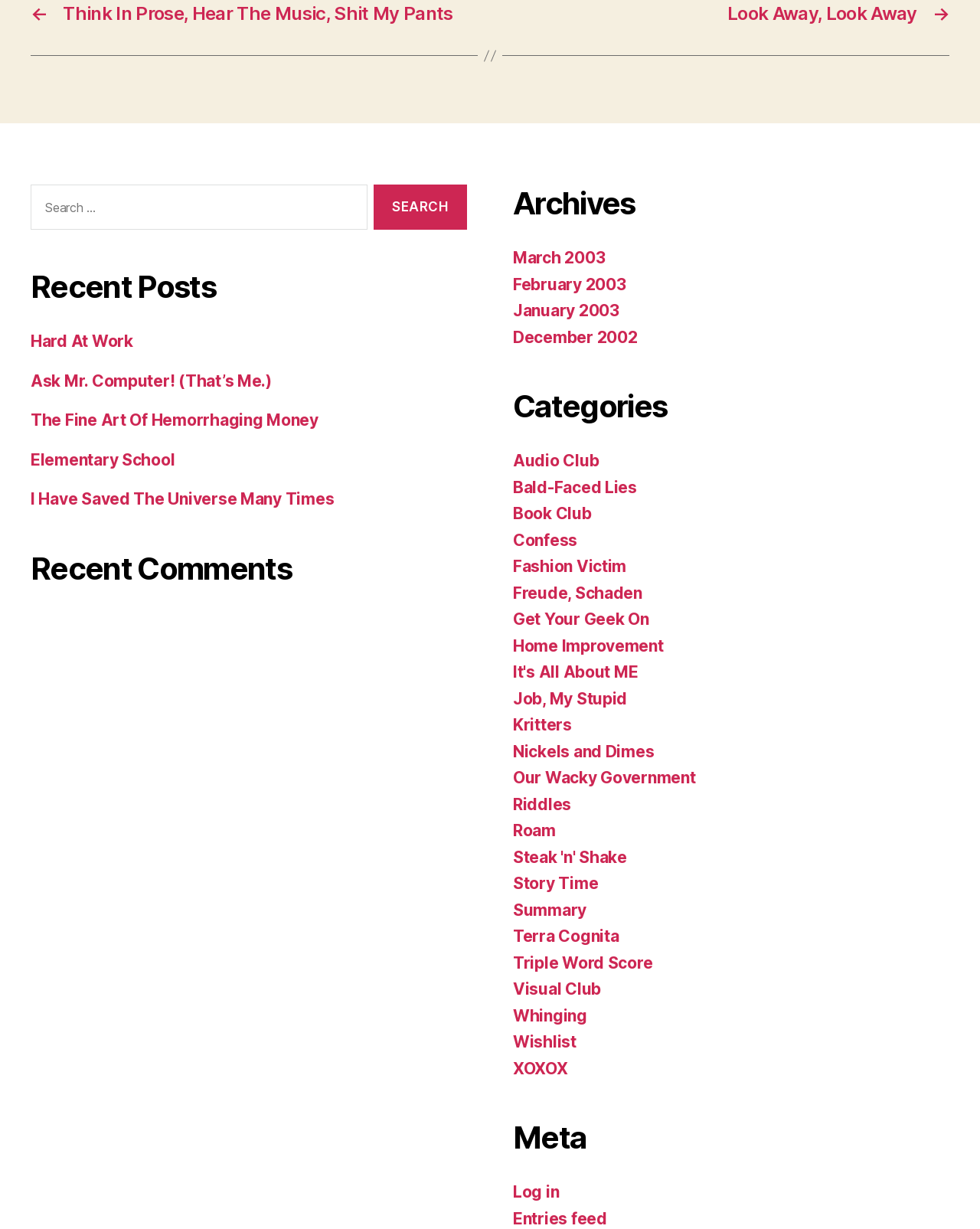Could you specify the bounding box coordinates for the clickable section to complete the following instruction: "Explore the 'Audio Club' category"?

[0.523, 0.38, 0.611, 0.395]